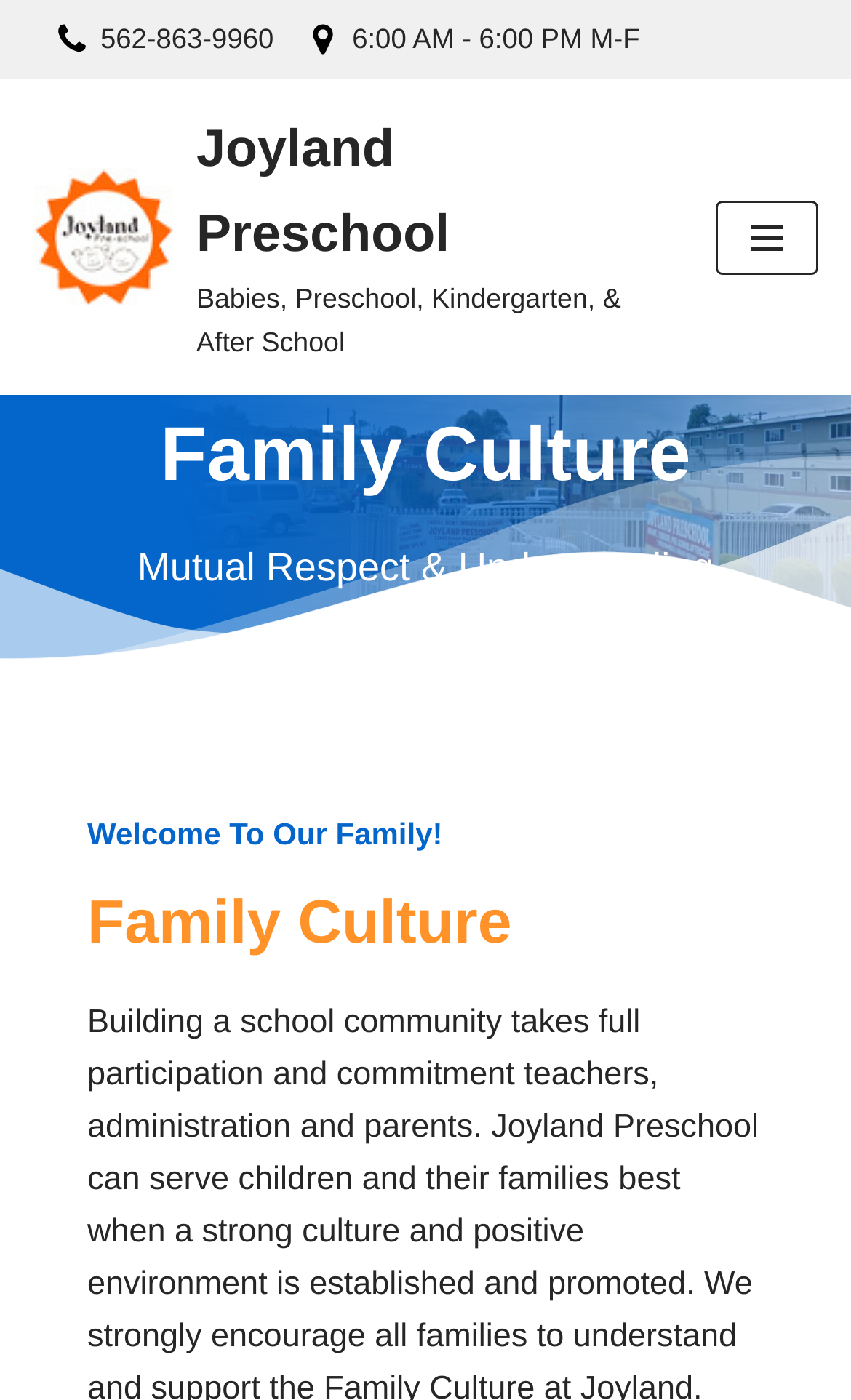What is the phone number of Joyland Preschool?
Respond to the question with a well-detailed and thorough answer.

I found the phone number by looking at the link element with the text '562-863-9960' which is located at the top of the page.